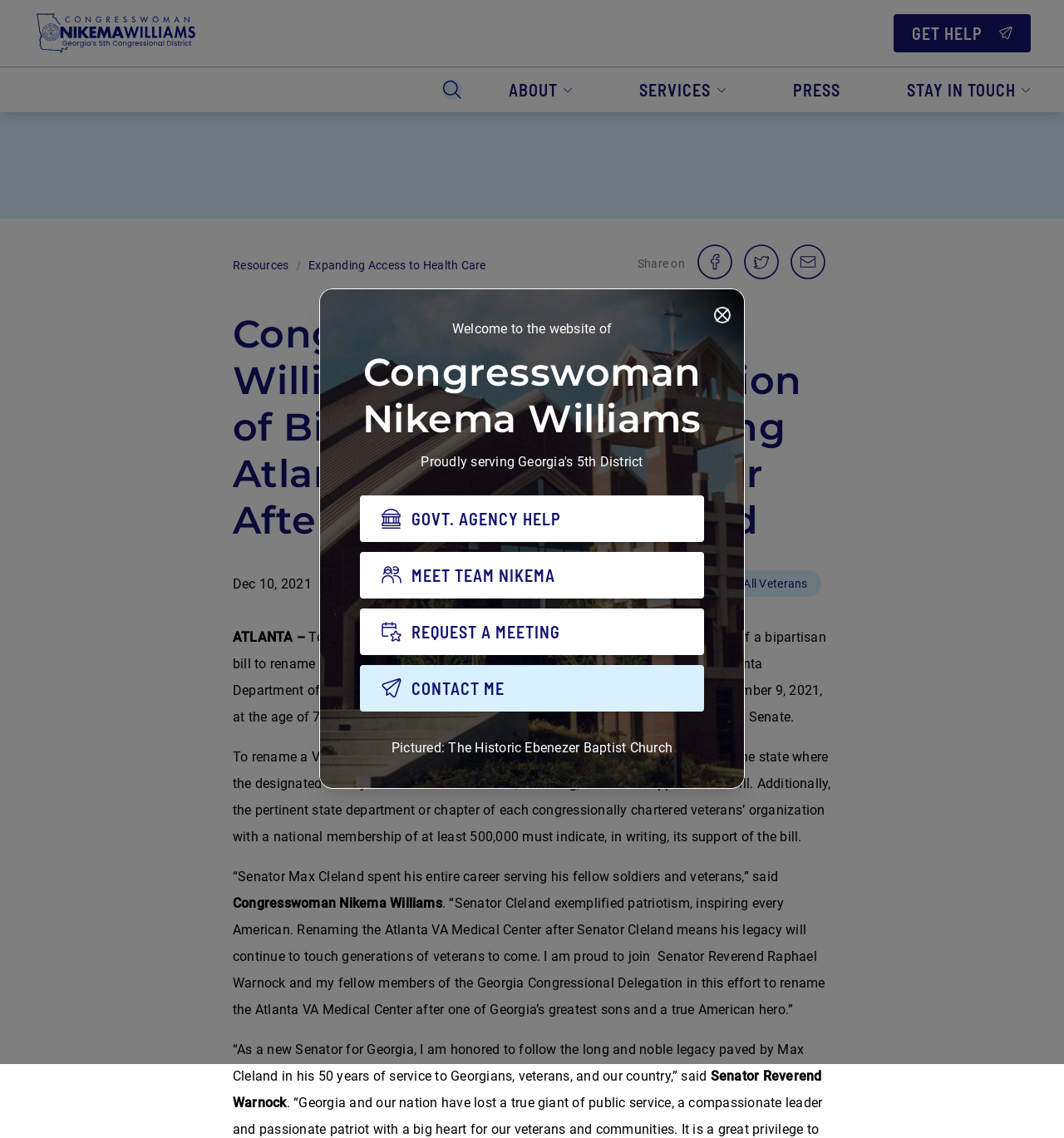Locate the bounding box coordinates of the element you need to click to accomplish the task described by this instruction: "Click the 'GET HELP' link".

[0.84, 0.022, 0.969, 0.038]